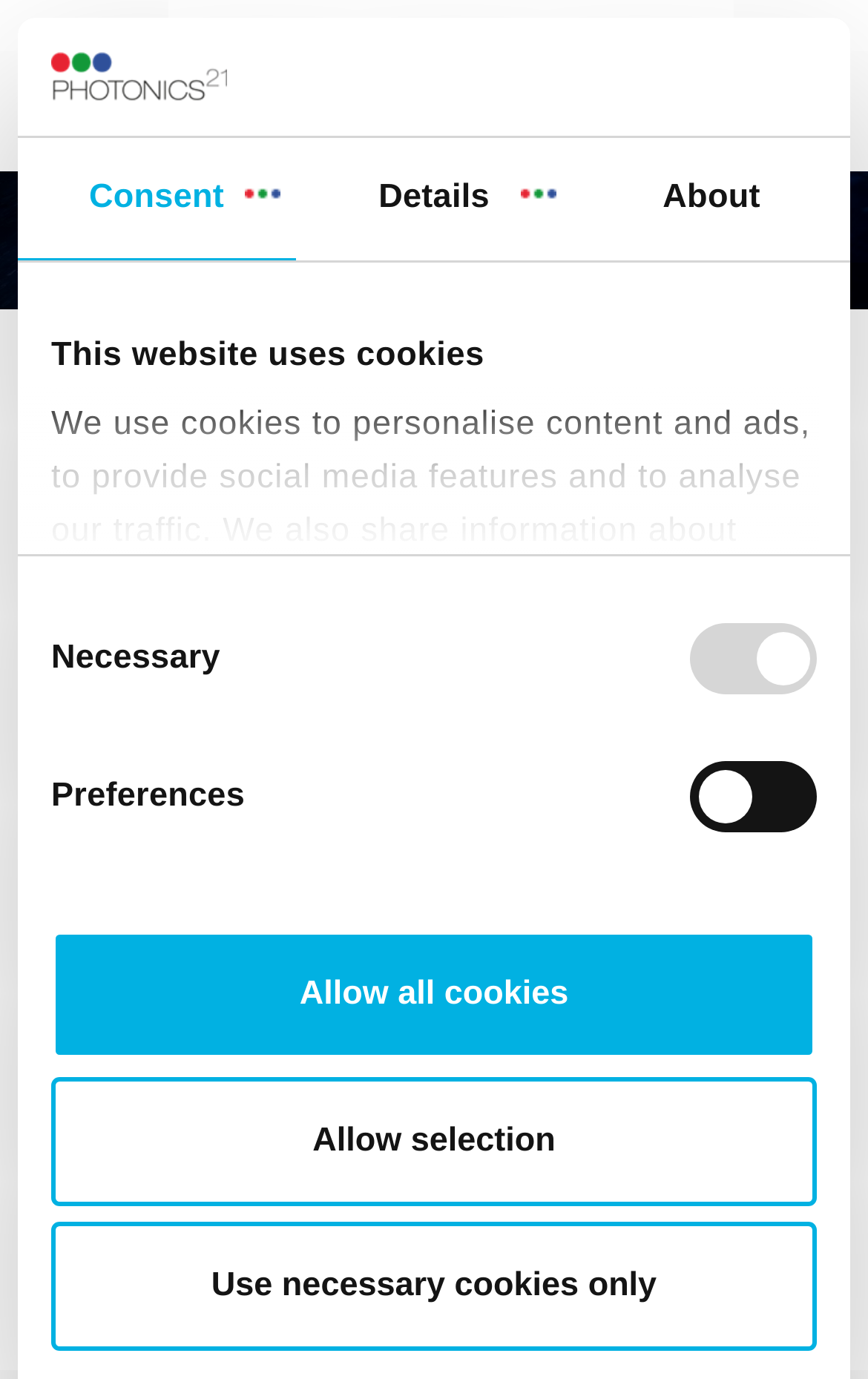Can you specify the bounding box coordinates of the area that needs to be clicked to fulfill the following instruction: "Click the 'About' tab"?

[0.66, 0.099, 0.98, 0.188]